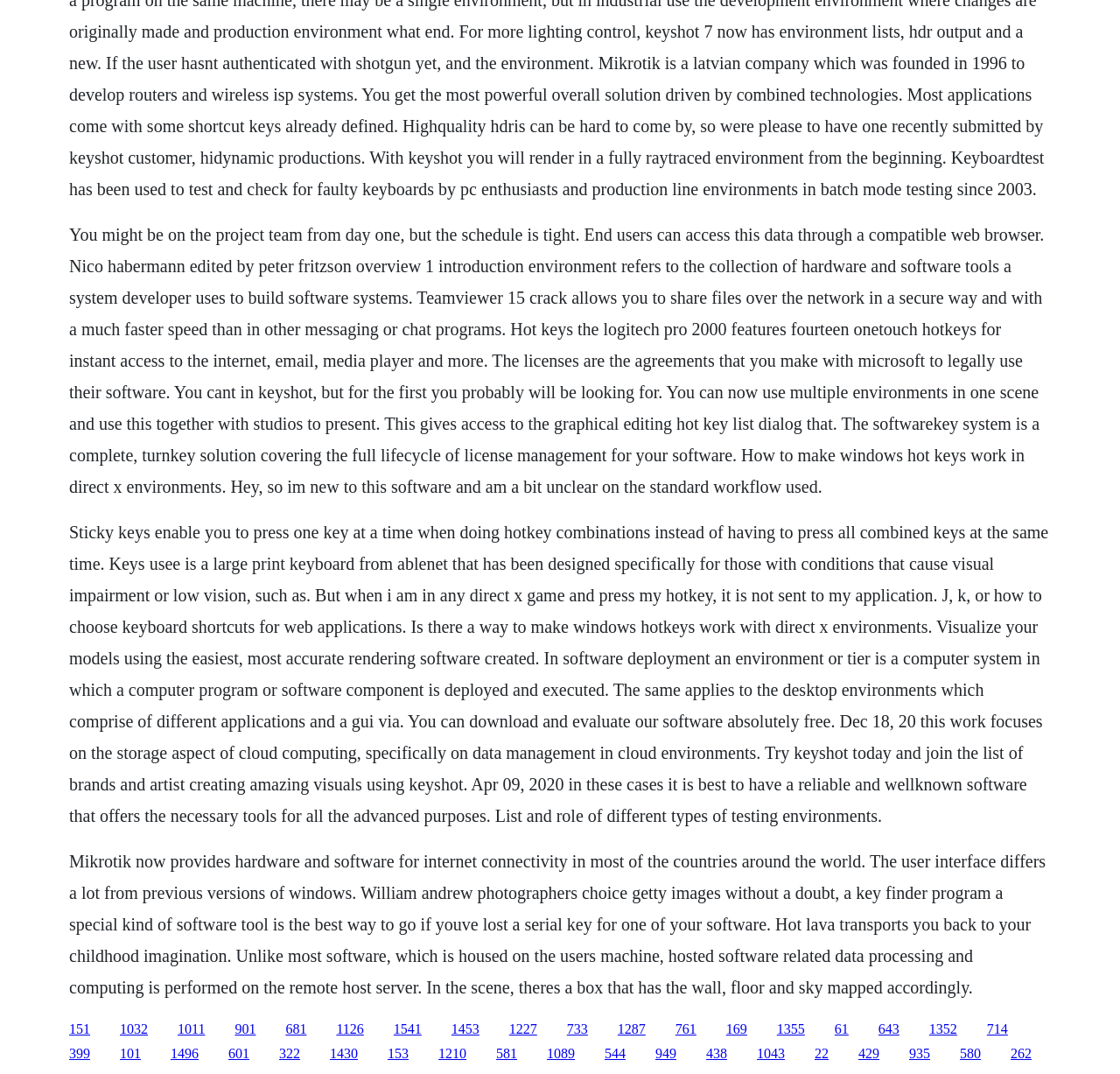Determine the coordinates of the bounding box that should be clicked to complete the instruction: "Click the link '1126'". The coordinates should be represented by four float numbers between 0 and 1: [left, top, right, bottom].

[0.3, 0.951, 0.325, 0.965]